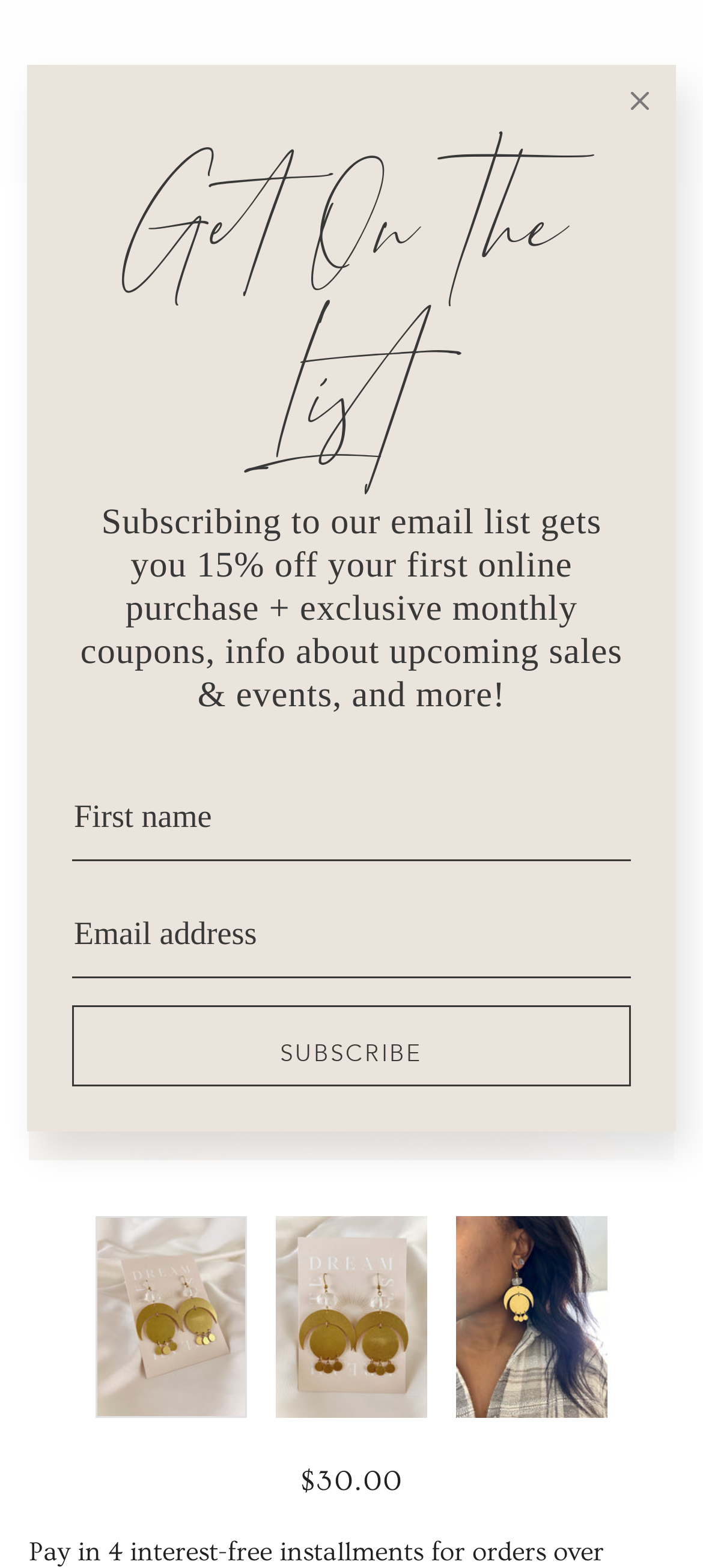What is the material of the earrings?
Answer the question with as much detail as you can, using the image as a reference.

I inferred the material of the earrings from the meta description which mentions 'raw brass + clear quartz earrings'. Although the meta description is not directly visible on the webpage, it provides context about the product being described.